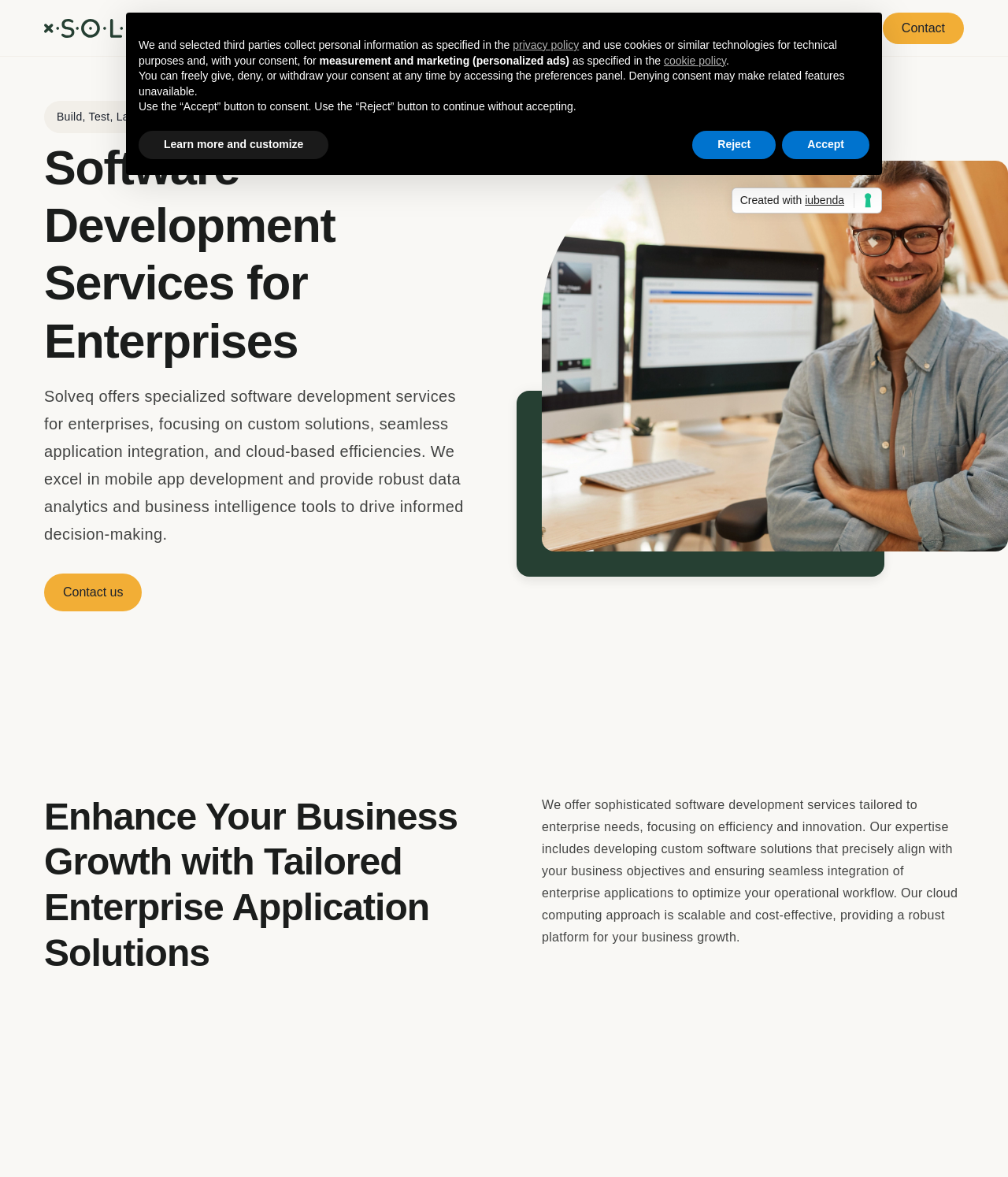Pinpoint the bounding box coordinates of the area that should be clicked to complete the following instruction: "Click the Contact us button". The coordinates must be given as four float numbers between 0 and 1, i.e., [left, top, right, bottom].

[0.044, 0.487, 0.141, 0.519]